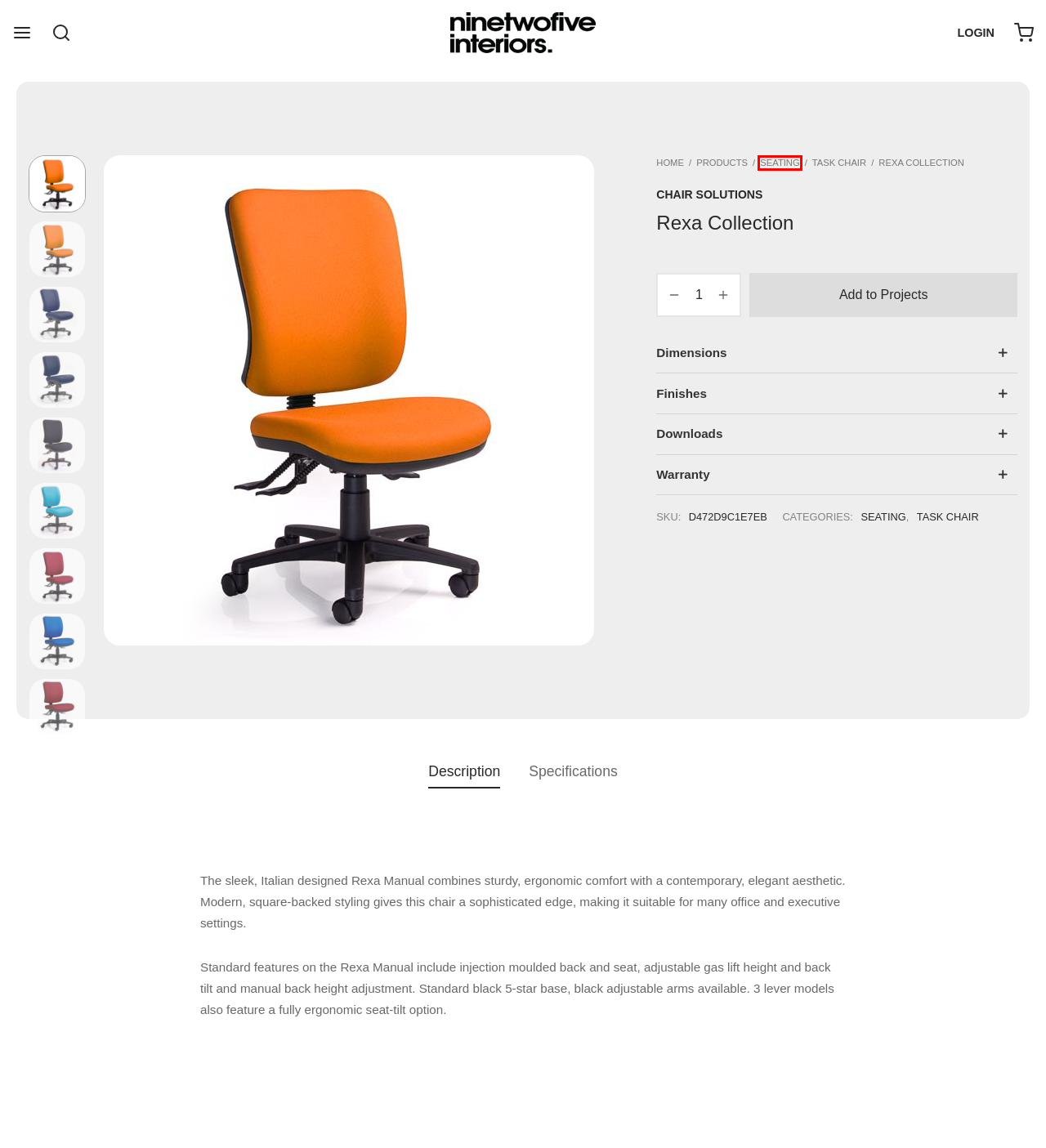You have a screenshot of a webpage where a red bounding box highlights a specific UI element. Identify the description that best matches the resulting webpage after the highlighted element is clicked. The choices are:
A. Shipping Policy | Ninetwofive Interiors
B. Lounging Archives | Ninetwofive Interiors
C. Economy Range Archives | Ninetwofive Interiors
D. Home | Ninetwofive Interiors
E. My Account | Ninetwofive Interiors
F. Task Chair Archives | Ninetwofive Interiors
G. Tables Archives | Ninetwofive Interiors
H. Seating Archives | Ninetwofive Interiors

H